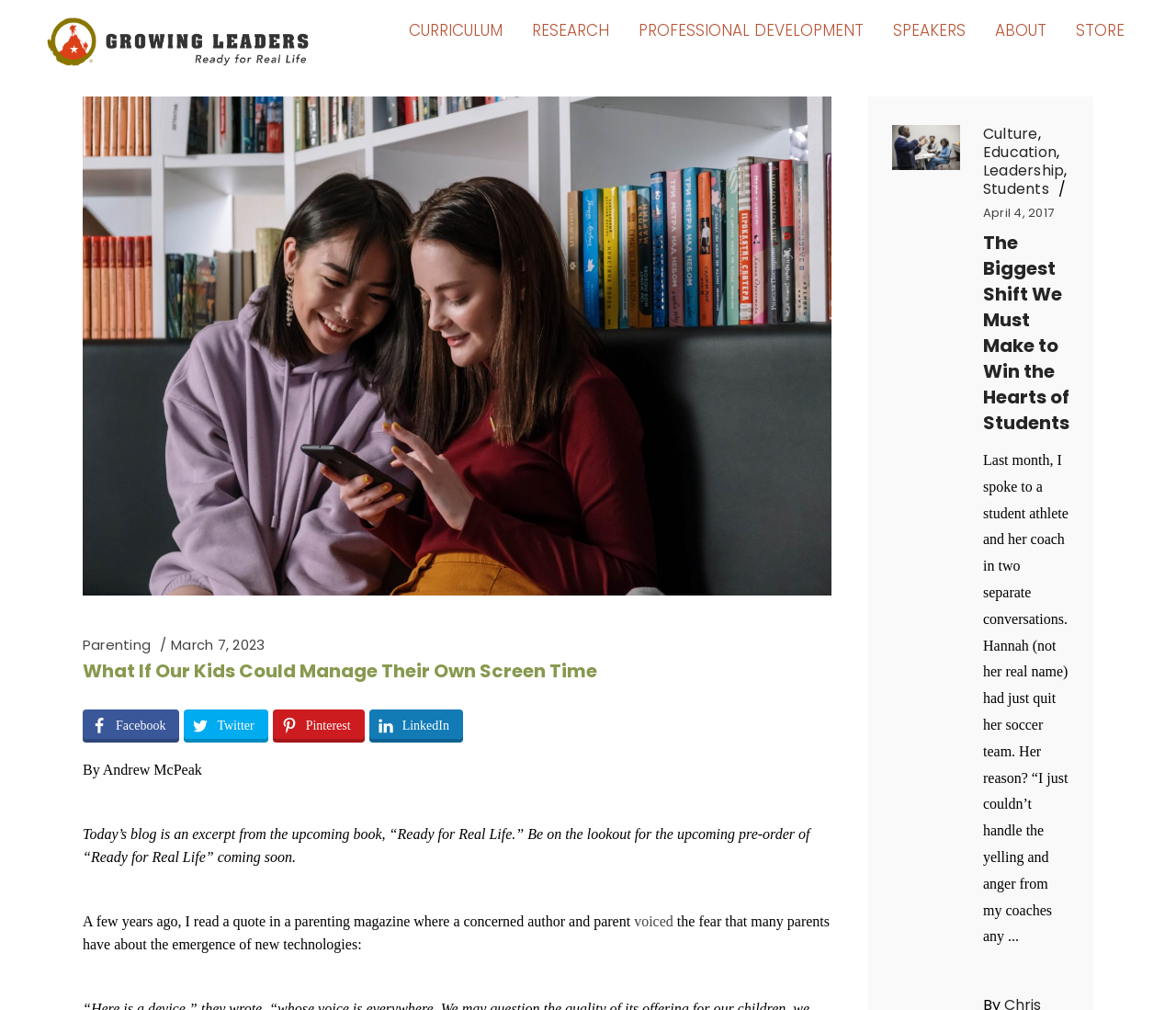Kindly provide the bounding box coordinates of the section you need to click on to fulfill the given instruction: "Click the 'Parenting' link".

[0.07, 0.629, 0.128, 0.648]